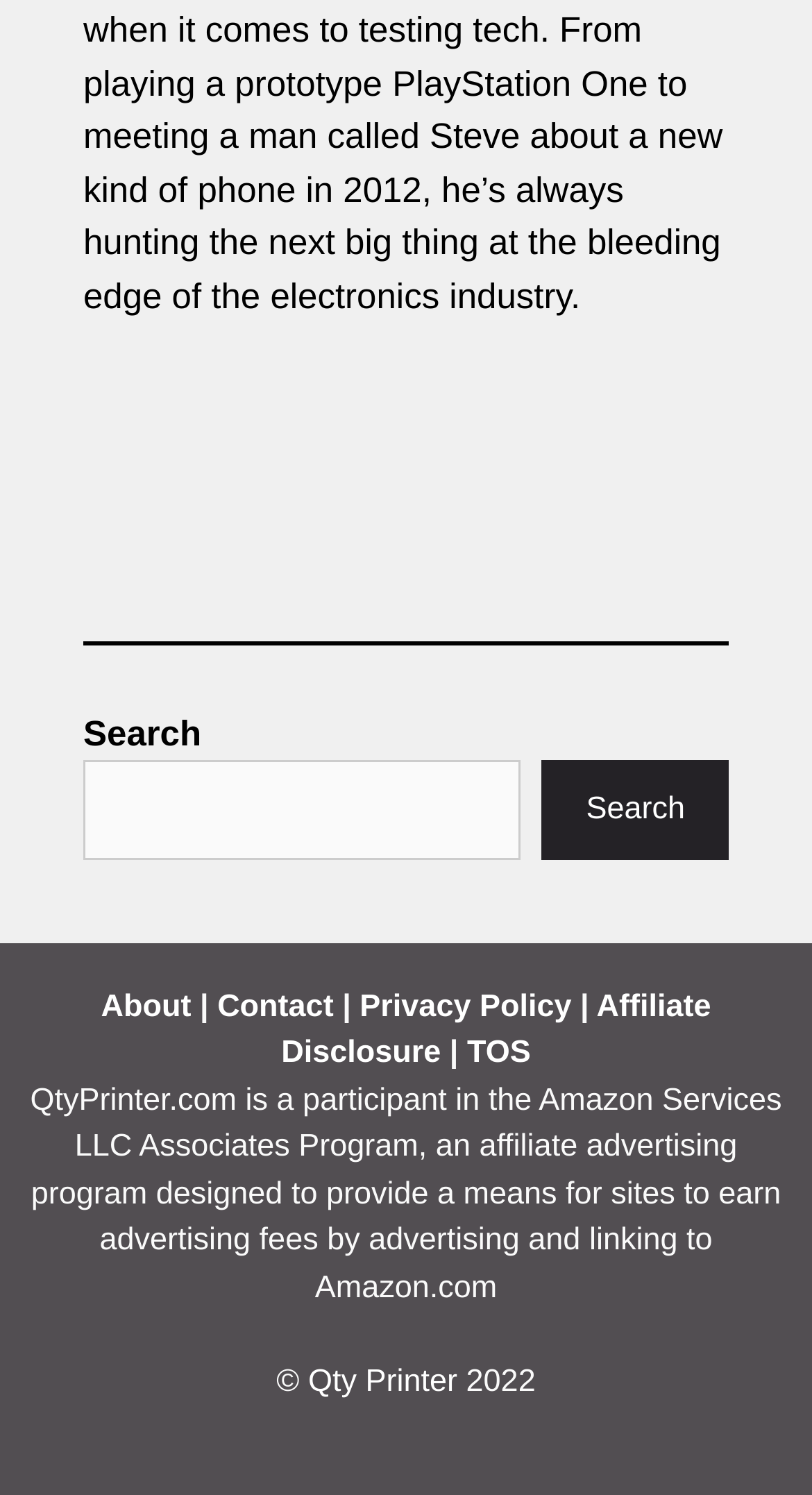Please find the bounding box coordinates of the element that needs to be clicked to perform the following instruction: "Visit Qty Printer". The bounding box coordinates should be four float numbers between 0 and 1, represented as [left, top, right, bottom].

[0.379, 0.912, 0.563, 0.936]